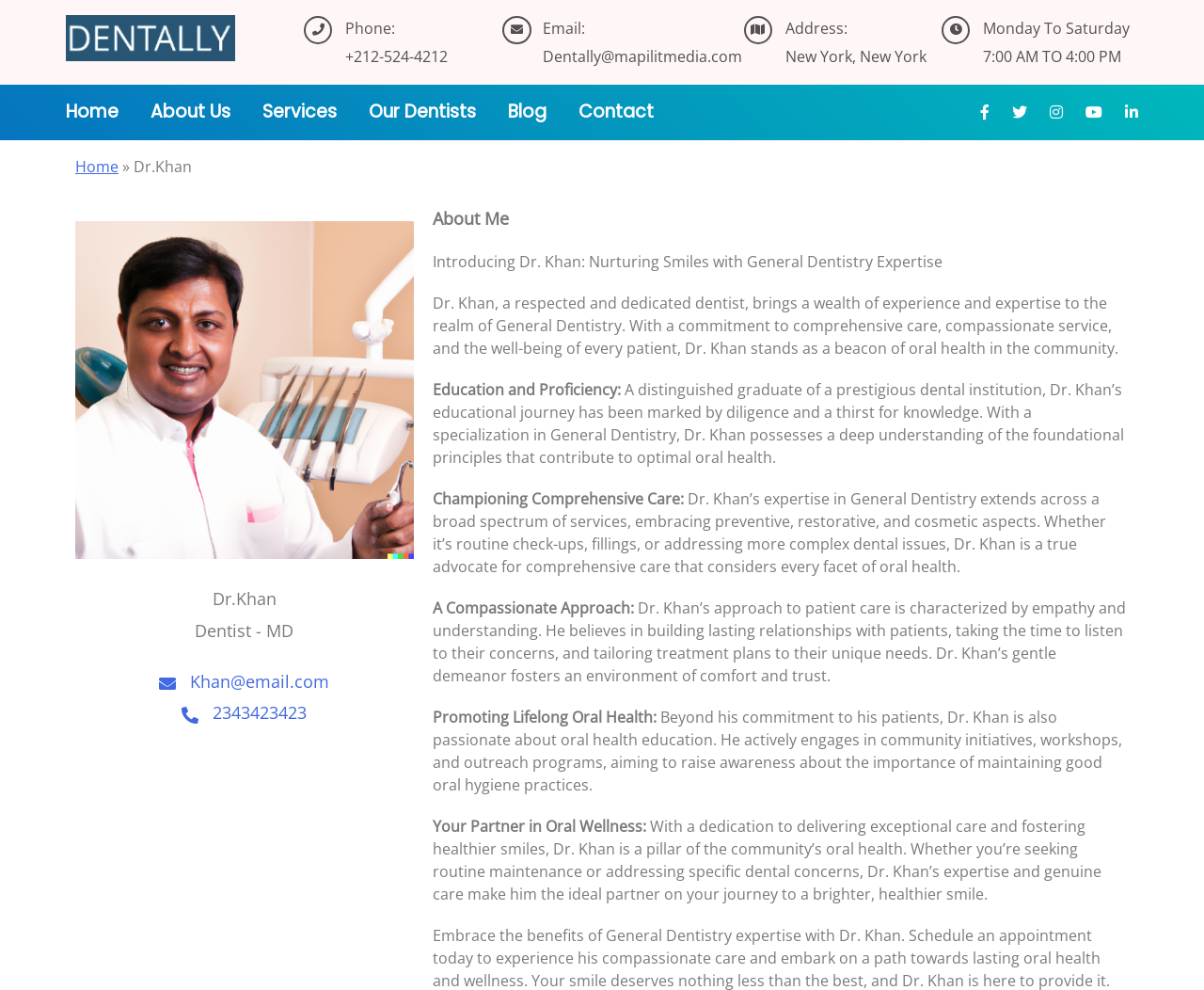Generate a thorough description of the webpage.

The webpage is about Dr. Khan, a dentist, and his practice, Dentally. At the top left, there is a logo with the text "Dentally" and an image with the same name. To the right of the logo, there are contact information links, including phone number, email, address, and business hours.

Below the contact information, there is a navigation menu with links to different sections of the website, including Home, About Us, Services, Our Dentists, Blog, and Contact.

On the right side of the navigation menu, there are social media links represented by icons. Below the navigation menu, there is a section about Dr. Khan, with a heading "About Me" and a brief introduction to his background and expertise in general dentistry.

The section about Dr. Khan is divided into several subheadings, including Education and Proficiency, Championing Comprehensive Care, A Compassionate Approach, Promoting Lifelong Oral Health, and Your Partner in Oral Wellness. Each subheading has a brief paragraph describing Dr. Khan's qualifications, approach to patient care, and commitment to oral health education.

Throughout the webpage, there are no images other than the logo and the social media icons. The layout is clean and easy to navigate, with clear headings and concise text.